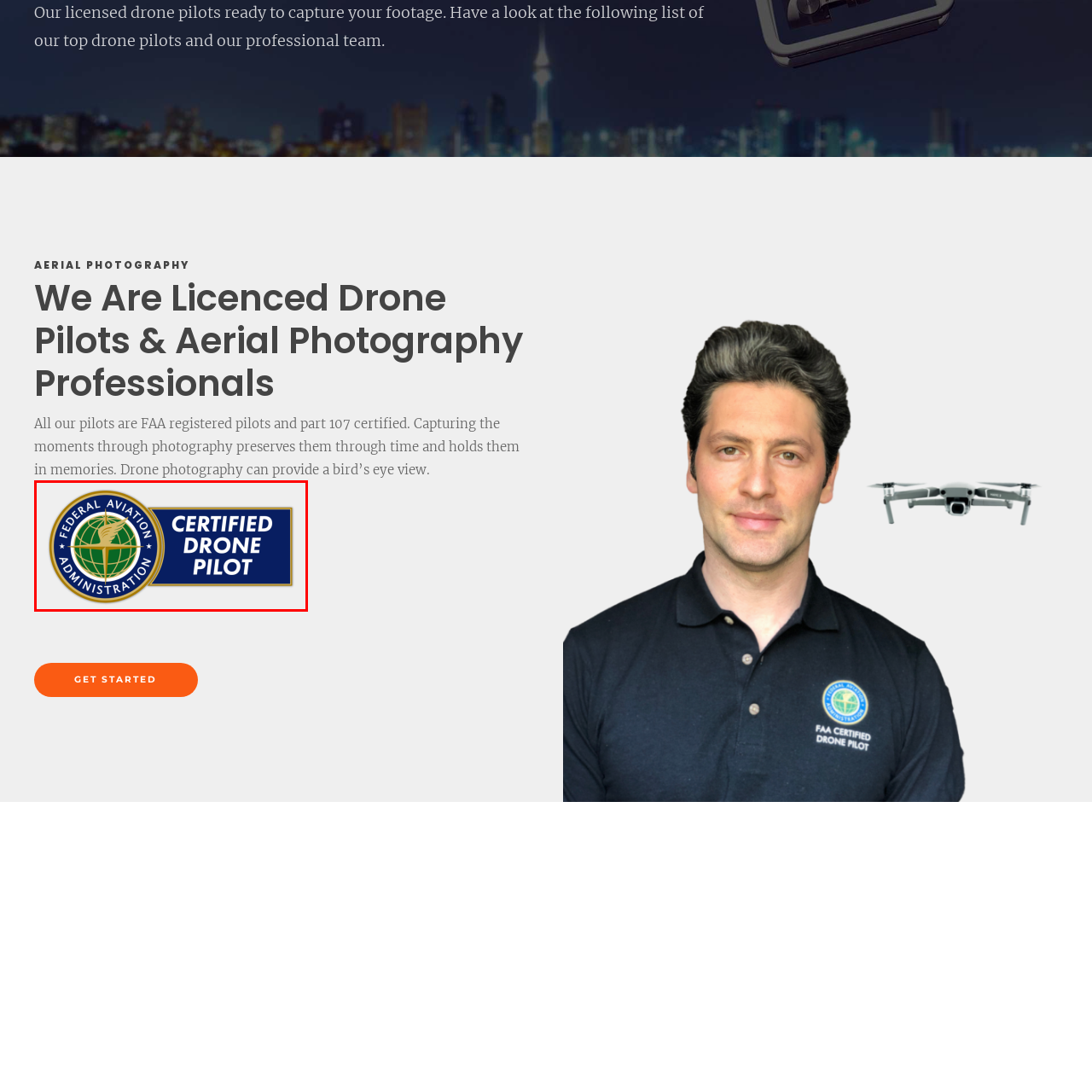Please look at the image highlighted by the red box, What is the color of the background of the badge?
 Provide your answer using a single word or phrase.

Dark blue